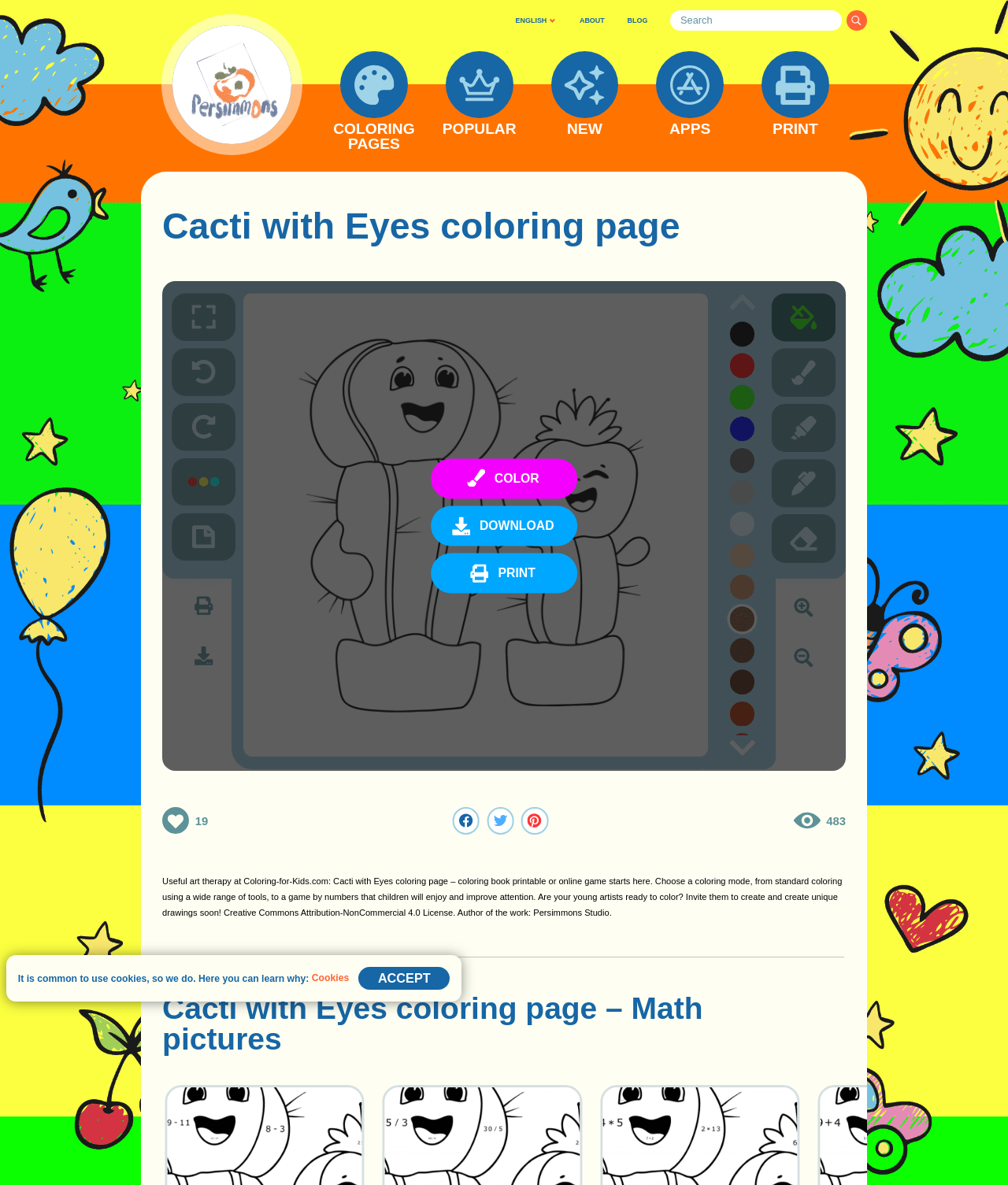Please specify the bounding box coordinates of the clickable section necessary to execute the following command: "Search for a coloring page".

[0.665, 0.0, 0.86, 0.034]